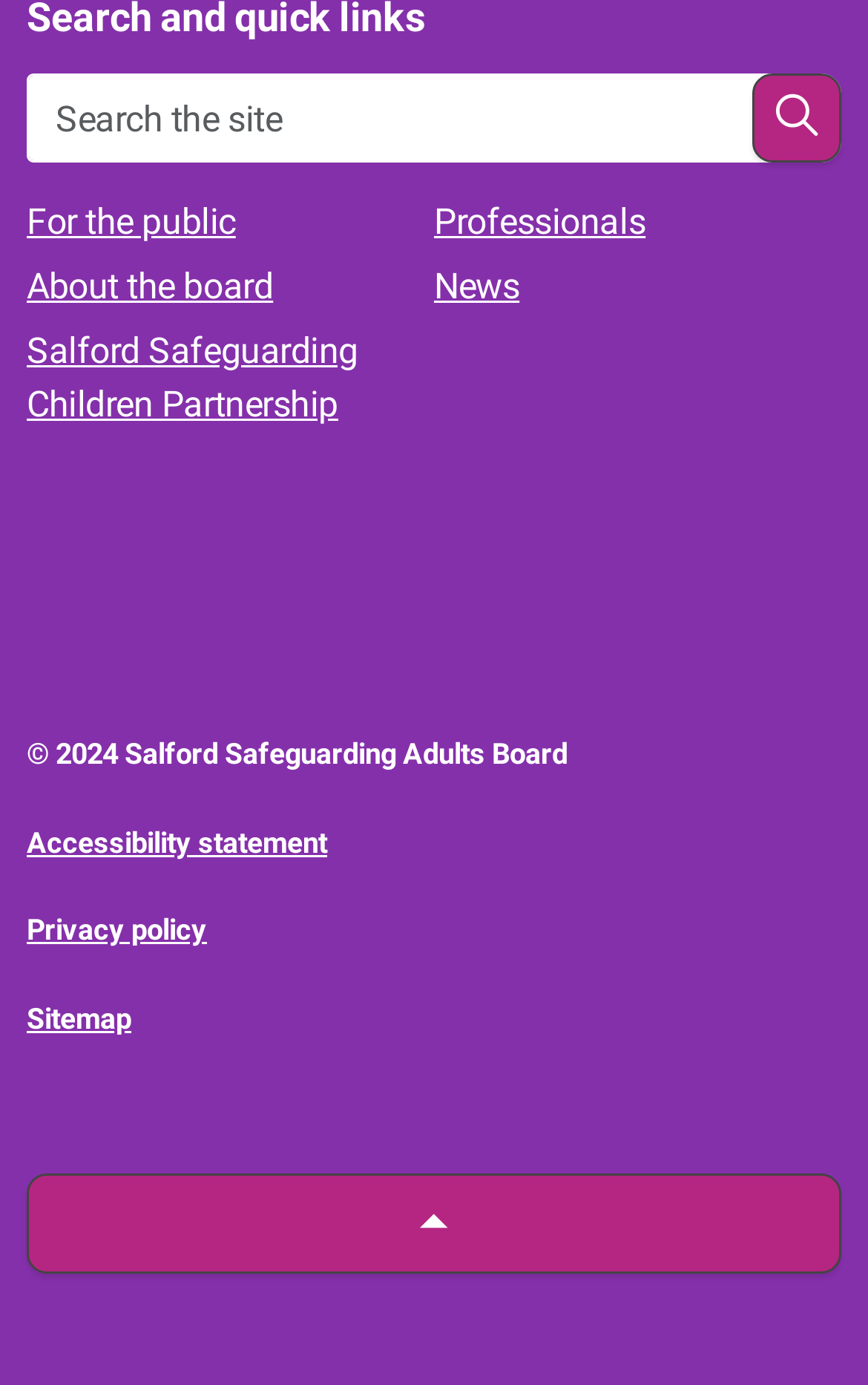What is the copyright year of the website?
Look at the image and provide a detailed response to the question.

The copyright year of the website is 2024, which is stated in the footer section of the webpage as '© 2024 Salford Safeguarding Adults Board'.